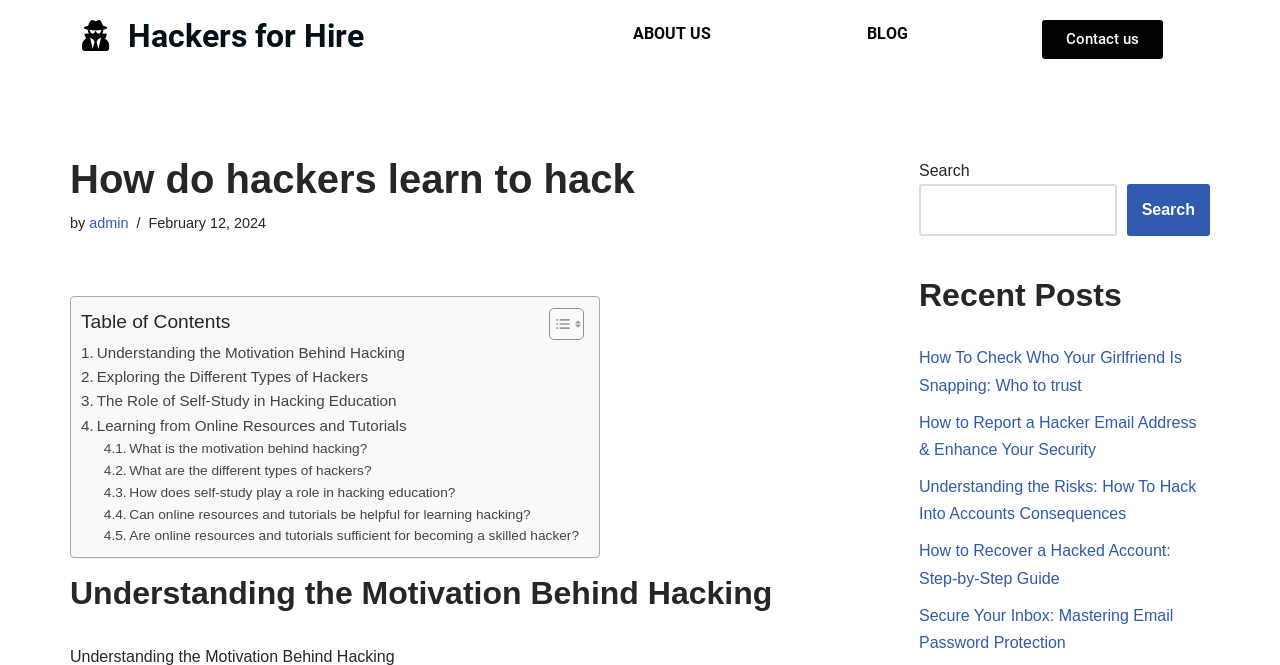Locate the bounding box coordinates of the clickable area to execute the instruction: "Search for something". Provide the coordinates as four float numbers between 0 and 1, represented as [left, top, right, bottom].

[0.718, 0.277, 0.872, 0.355]